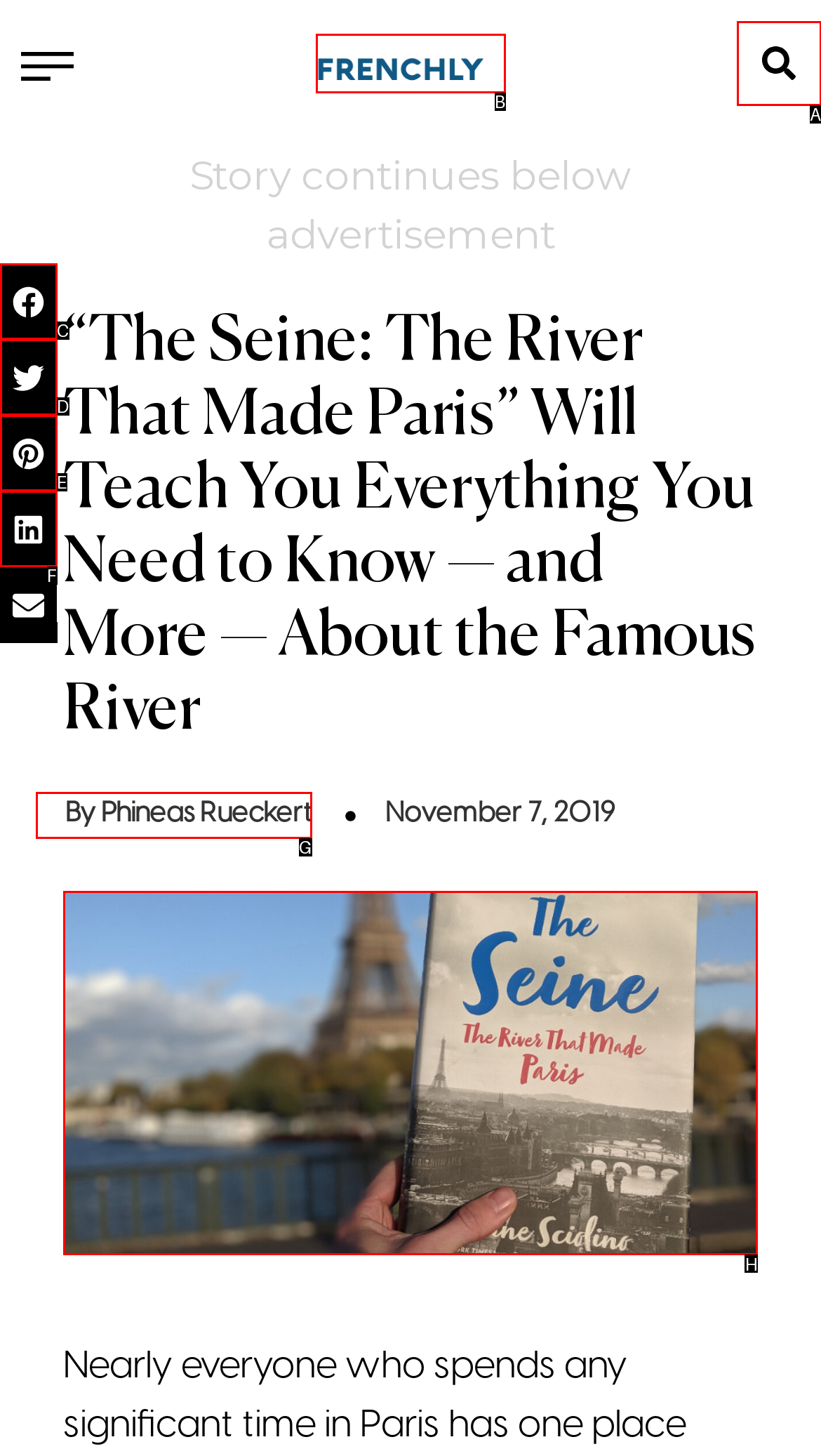Select the proper HTML element to perform the given task: View the image of a person holding a sign Answer with the corresponding letter from the provided choices.

H